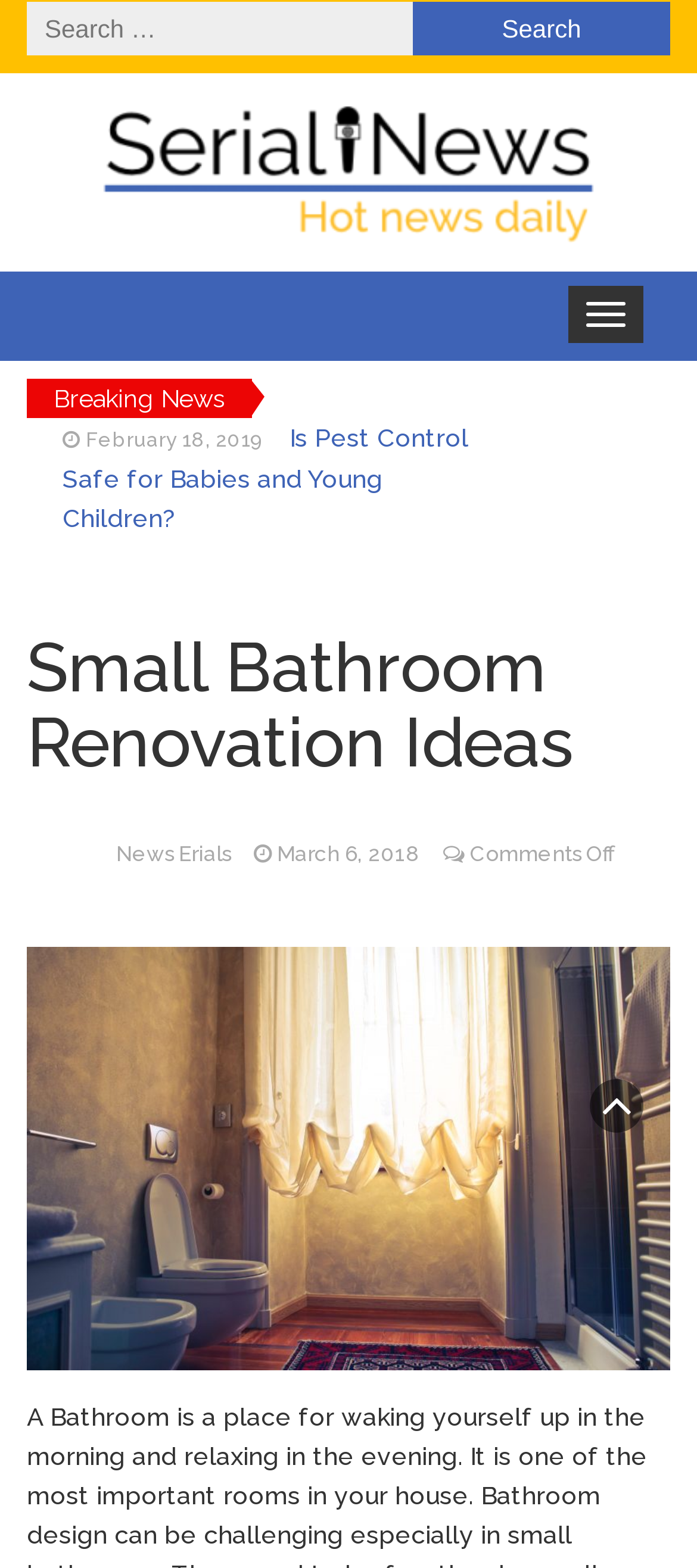Give a concise answer using only one word or phrase for this question:
What type of image is displayed on the webpage?

Bathroom